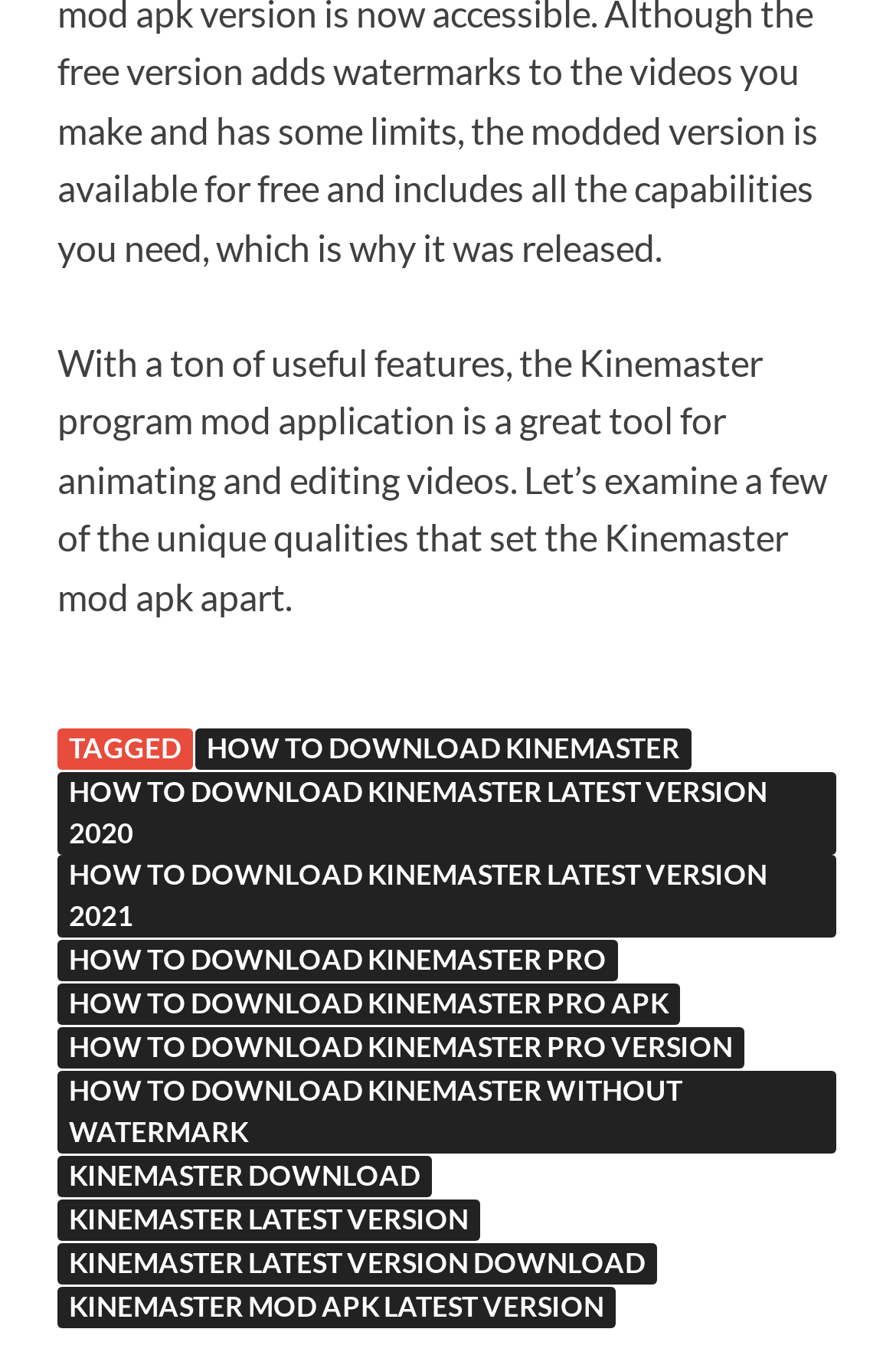Locate the bounding box coordinates of the element that should be clicked to fulfill the instruction: "View archives for February 2024".

None